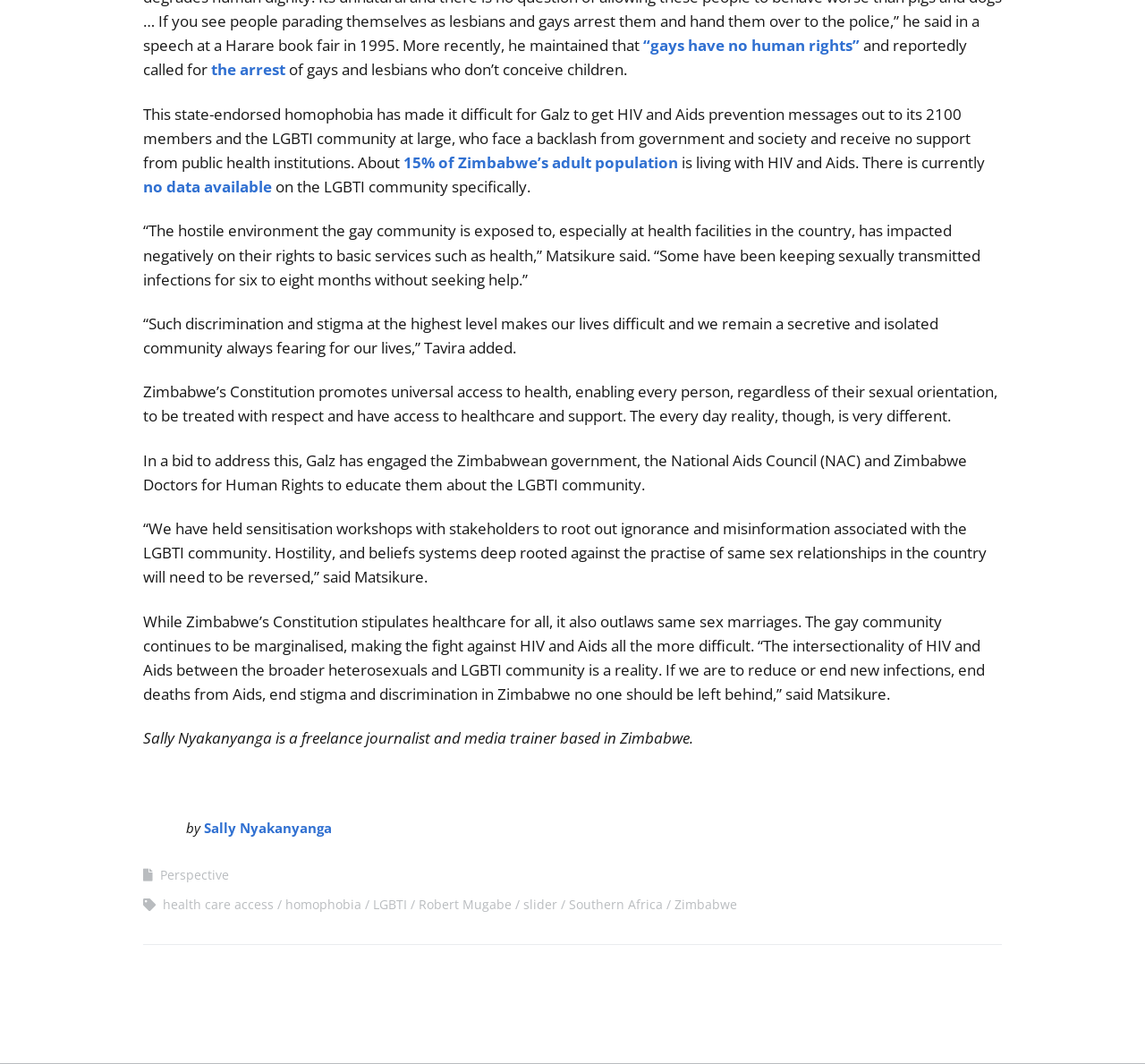Highlight the bounding box coordinates of the region I should click on to meet the following instruction: "Visit the page about Zimbabwe".

[0.589, 0.842, 0.644, 0.858]